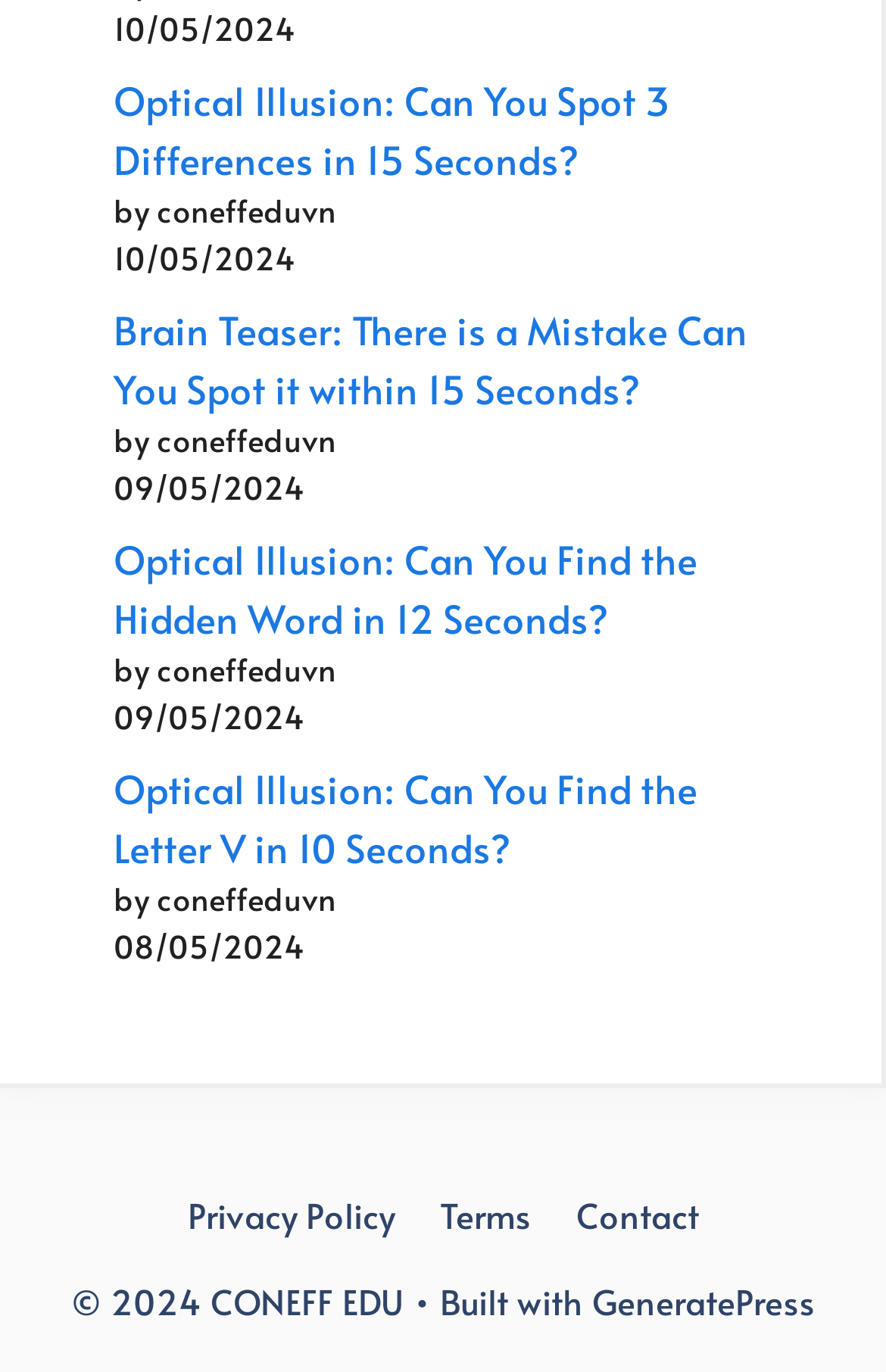Pinpoint the bounding box coordinates of the clickable area necessary to execute the following instruction: "Read about 'addiction'". The coordinates should be given as four float numbers between 0 and 1, namely [left, top, right, bottom].

None